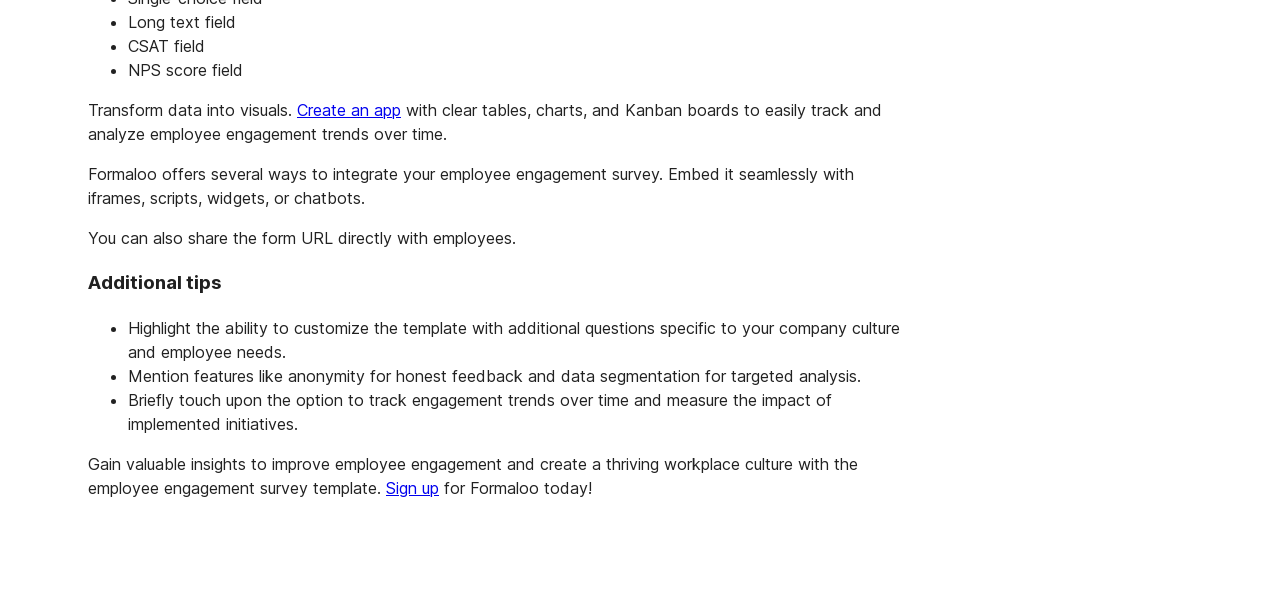Locate the bounding box coordinates for the element described below: "Sign up". The coordinates must be four float values between 0 and 1, formatted as [left, top, right, bottom].

[0.302, 0.781, 0.343, 0.814]